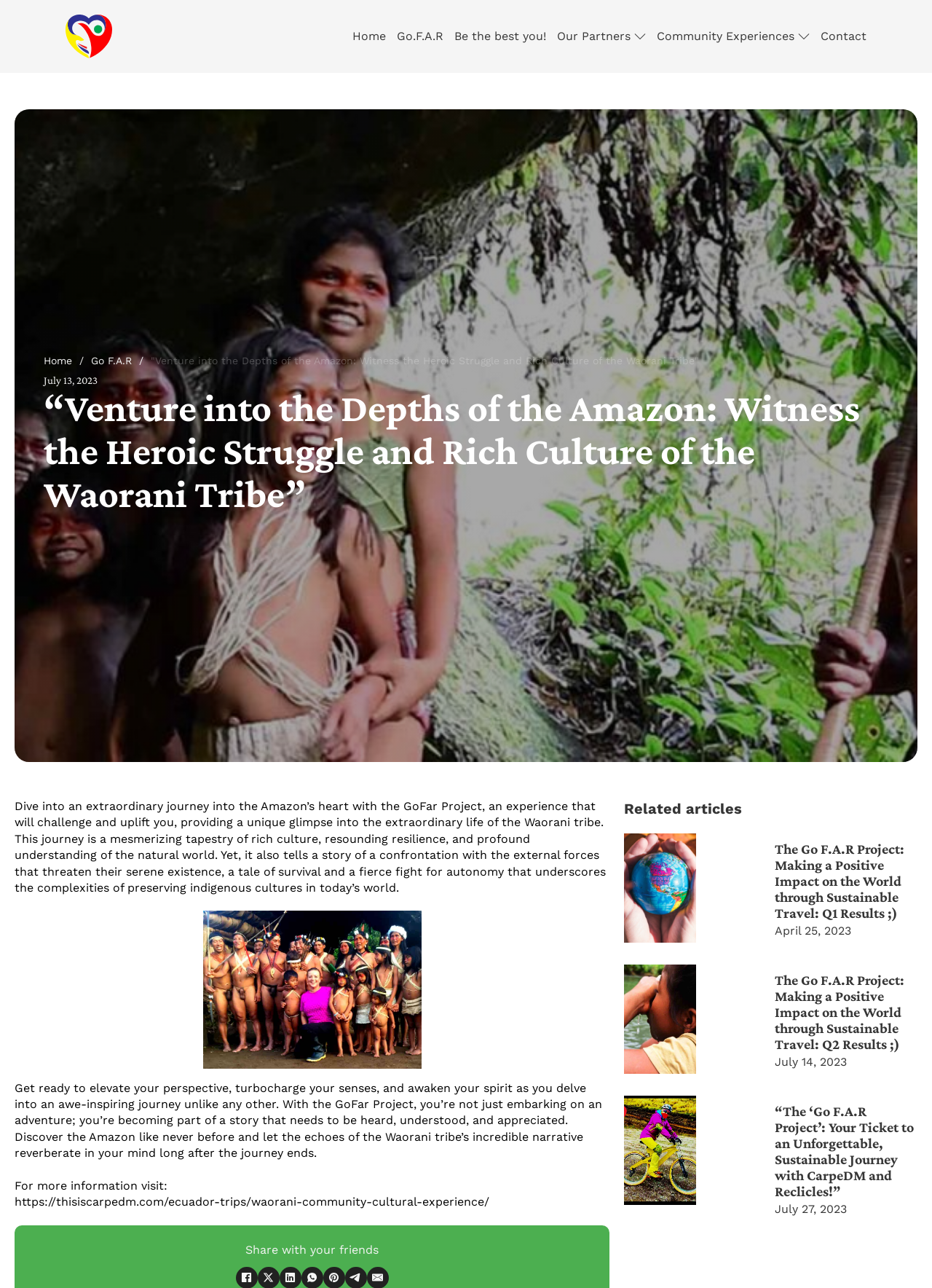Generate a comprehensive caption for the webpage you are viewing.

This webpage is about the GoFar Project, an experience that takes you on an extraordinary journey into the heart of the Amazon. The page is divided into several sections. At the top, there is a navigation menu with links to "Home", "Go.F.A.R", "Be the best you!", and "Contact". Below the navigation menu, there is a section with the title "Venture into the Depths of the Amazon: Witness the Heroic Struggle and Rich Culture of the Waorani Tribe" and a brief description of the project.

The main content of the page is divided into three sections. The first section describes the journey, highlighting the rich culture and resilience of the Waorani tribe, as well as the challenges they face. This section includes a figure, likely an image, and several paragraphs of text.

The second section is a call to action, encouraging readers to "elevate your perspective, turbocharge your senses, and awaken your spirit" by joining the GoFar Project. This section also includes a figure and several paragraphs of text.

The third section provides more information about the project, including a link to a website with more details. This section also includes a section titled "Related articles" with three articles, each with a heading, a figure, and a link to read more.

At the bottom of the page, there are social media sharing links and a series of small images, likely representing different social media platforms.